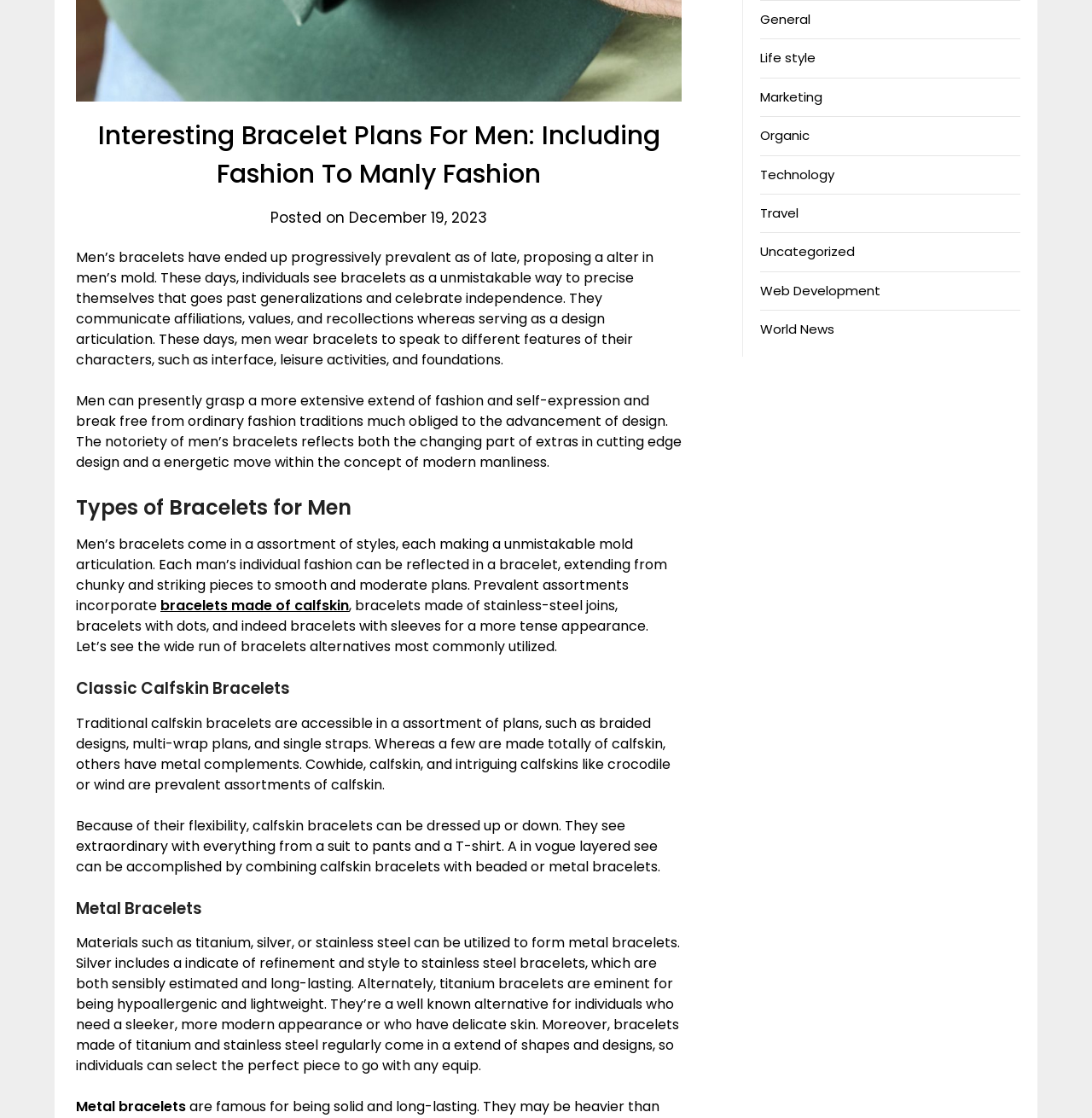Bounding box coordinates should be provided in the format (top-left x, top-left y, bottom-right x, bottom-right y) with all values between 0 and 1. Identify the bounding box for this UI element: Travel

[0.696, 0.182, 0.732, 0.198]